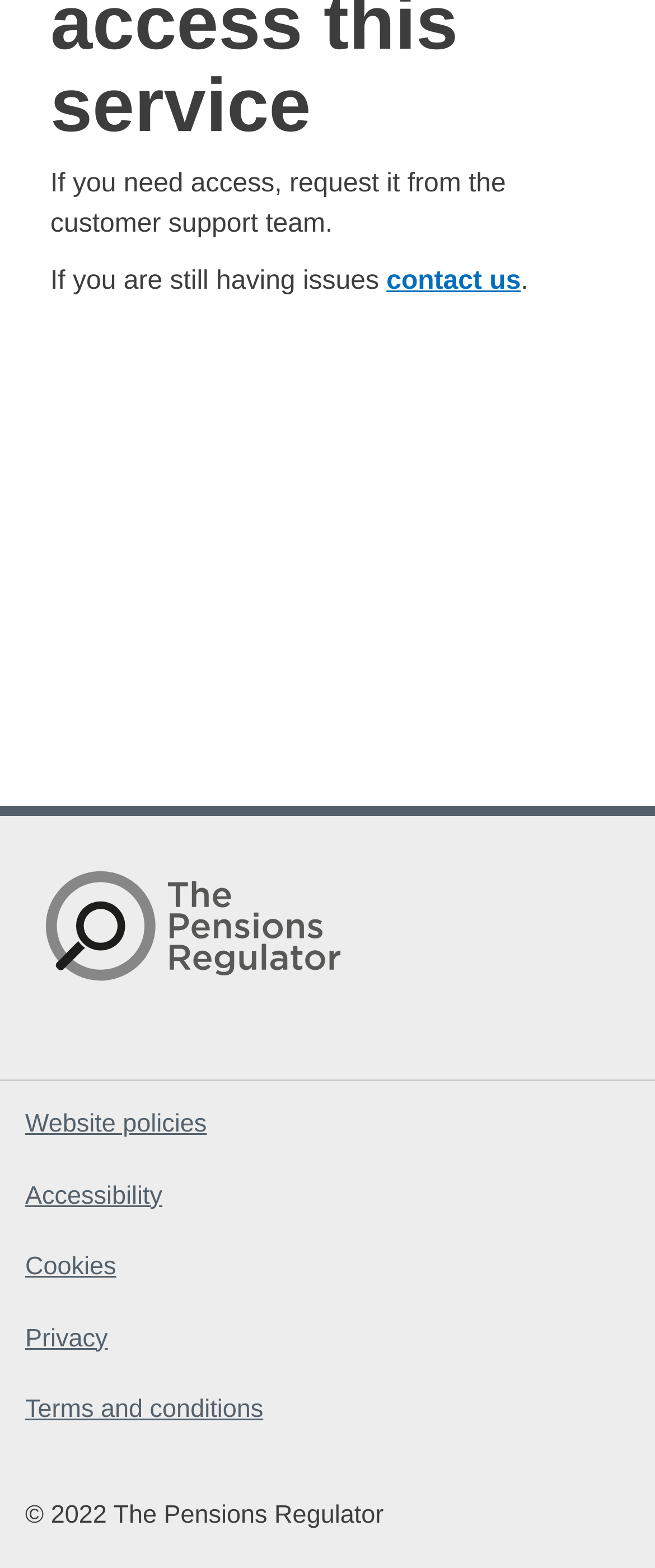Locate the bounding box coordinates of the UI element described by: "0". The bounding box coordinates should consist of four float numbers between 0 and 1, i.e., [left, top, right, bottom].

None